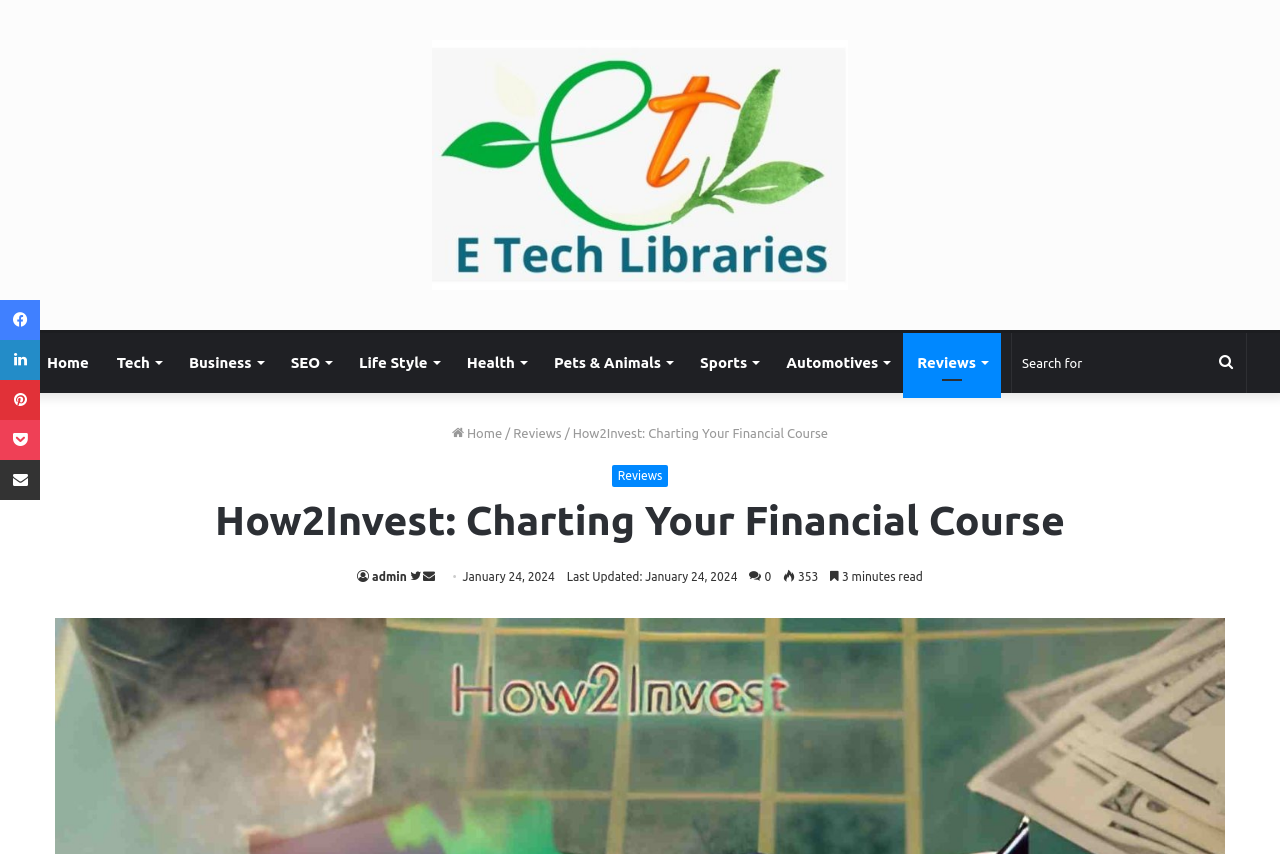What is the name of the website?
Answer the question with just one word or phrase using the image.

How2Invest